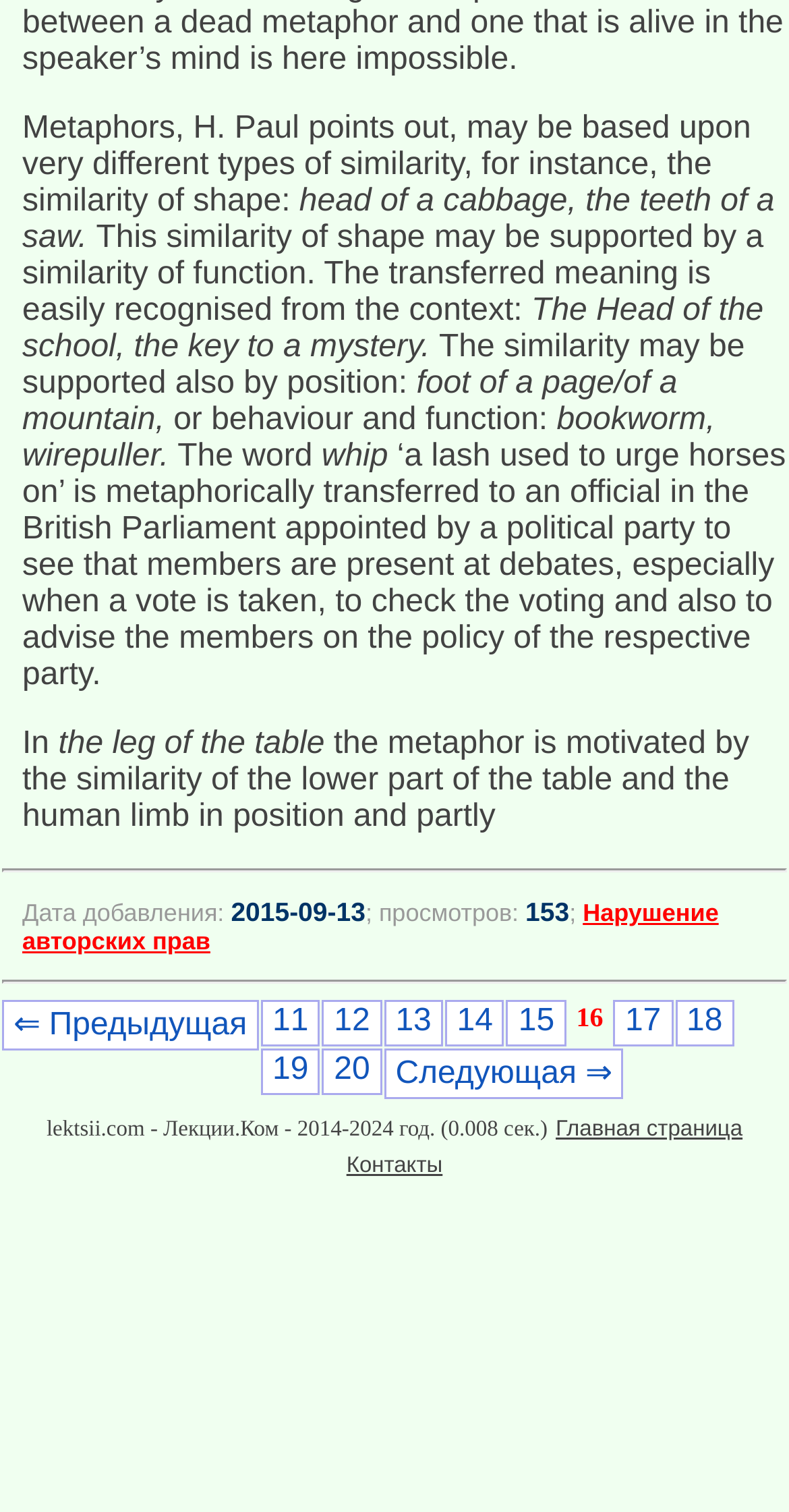Please identify the bounding box coordinates of the element that needs to be clicked to execute the following command: "Go to the main page". Provide the bounding box using four float numbers between 0 and 1, formatted as [left, top, right, bottom].

[0.704, 0.738, 0.941, 0.755]